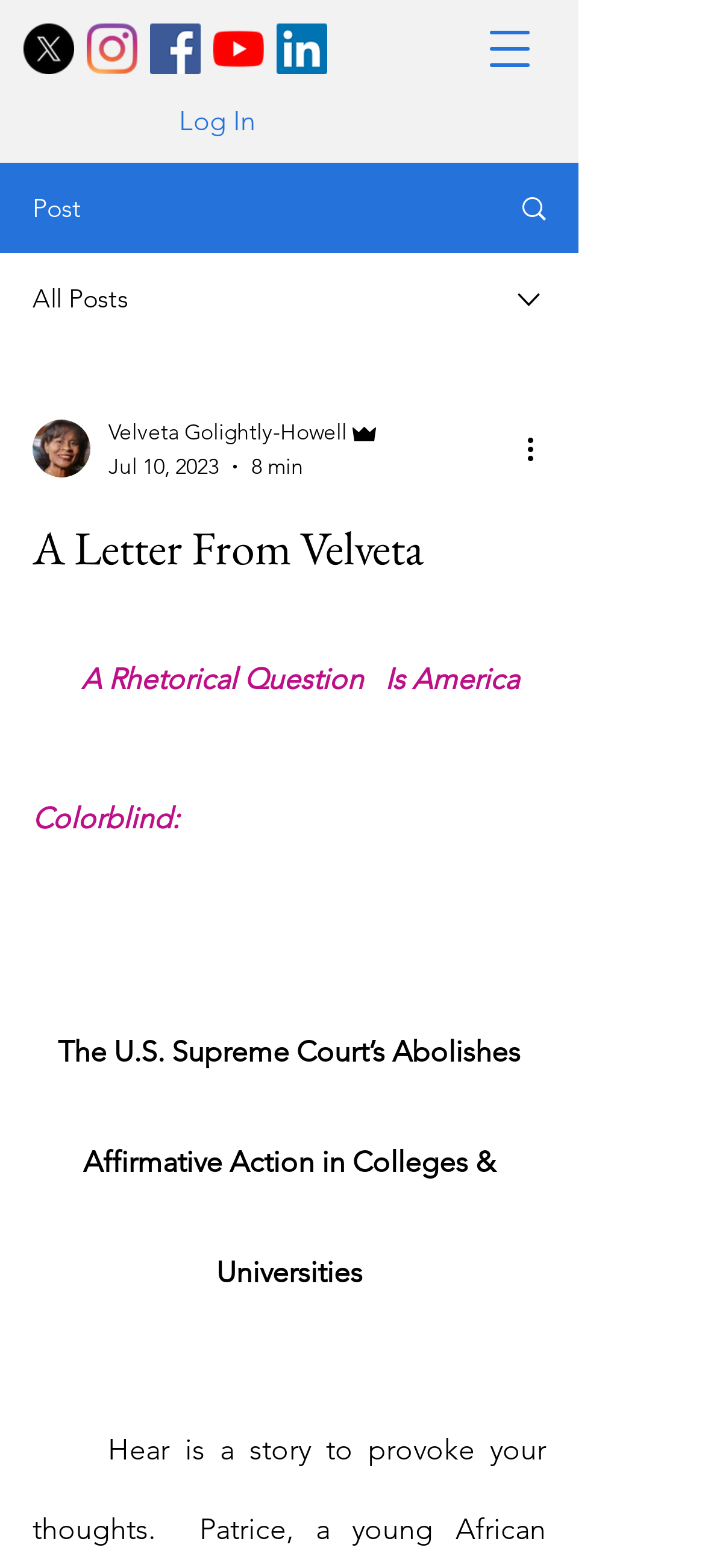Please provide the bounding box coordinates for the UI element as described: "Go to Top To Top". The coordinates must be four floats between 0 and 1, represented as [left, top, right, bottom].

None